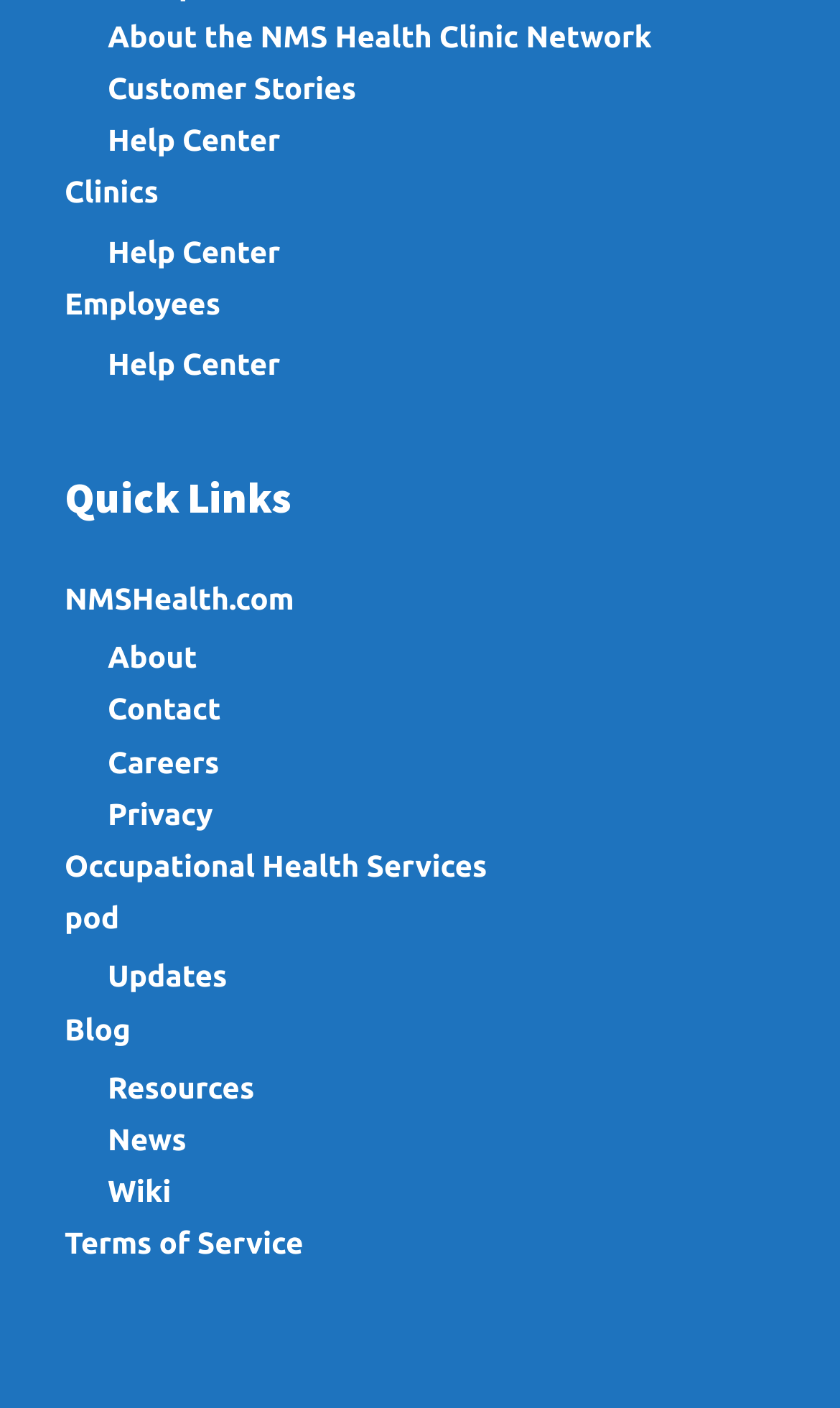What is the first link in the top navigation?
Please look at the screenshot and answer using one word or phrase.

About the NMS Health Clinic Network